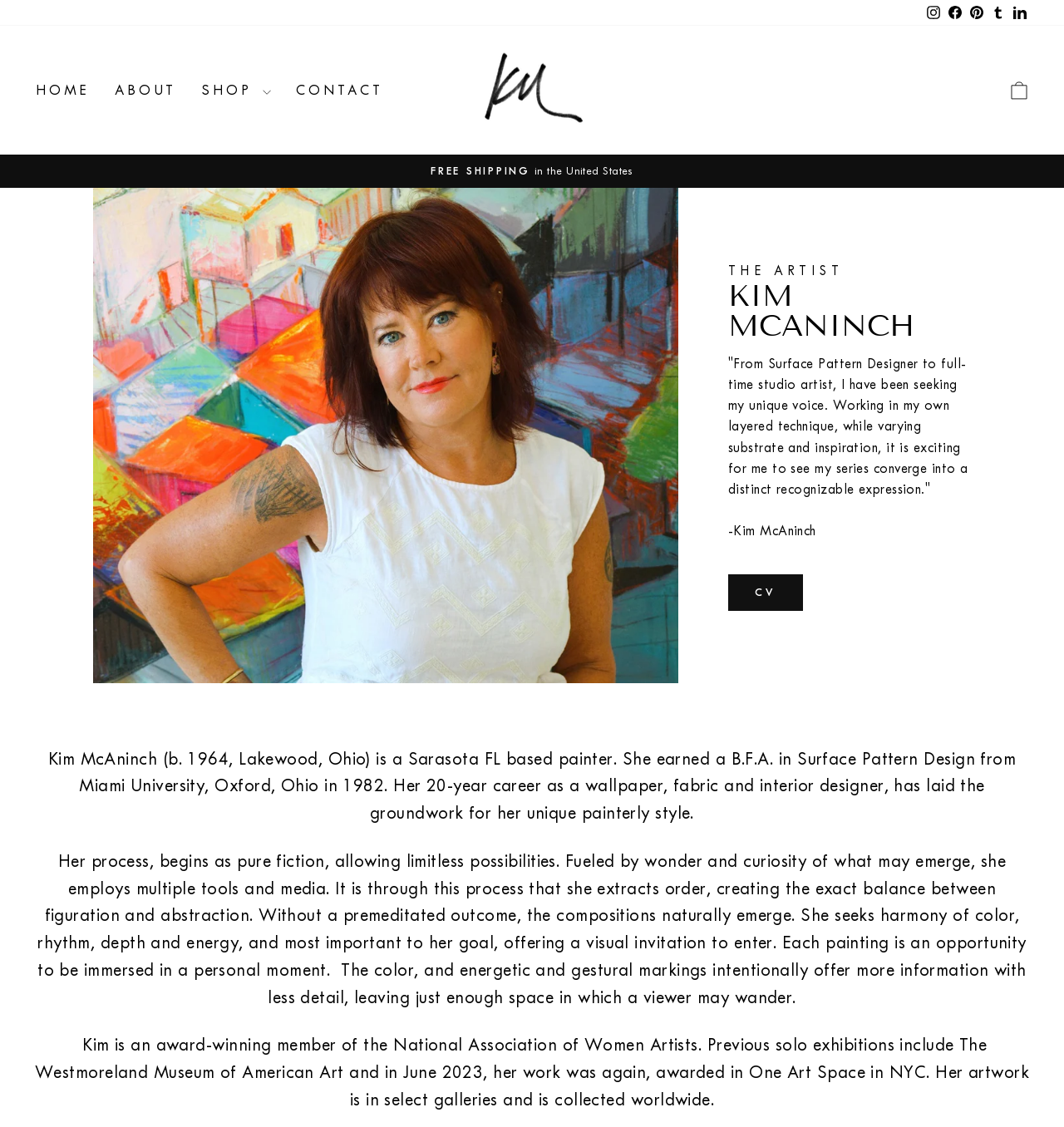Please provide a one-word or phrase answer to the question: 
What is the artist's profession?

Painter